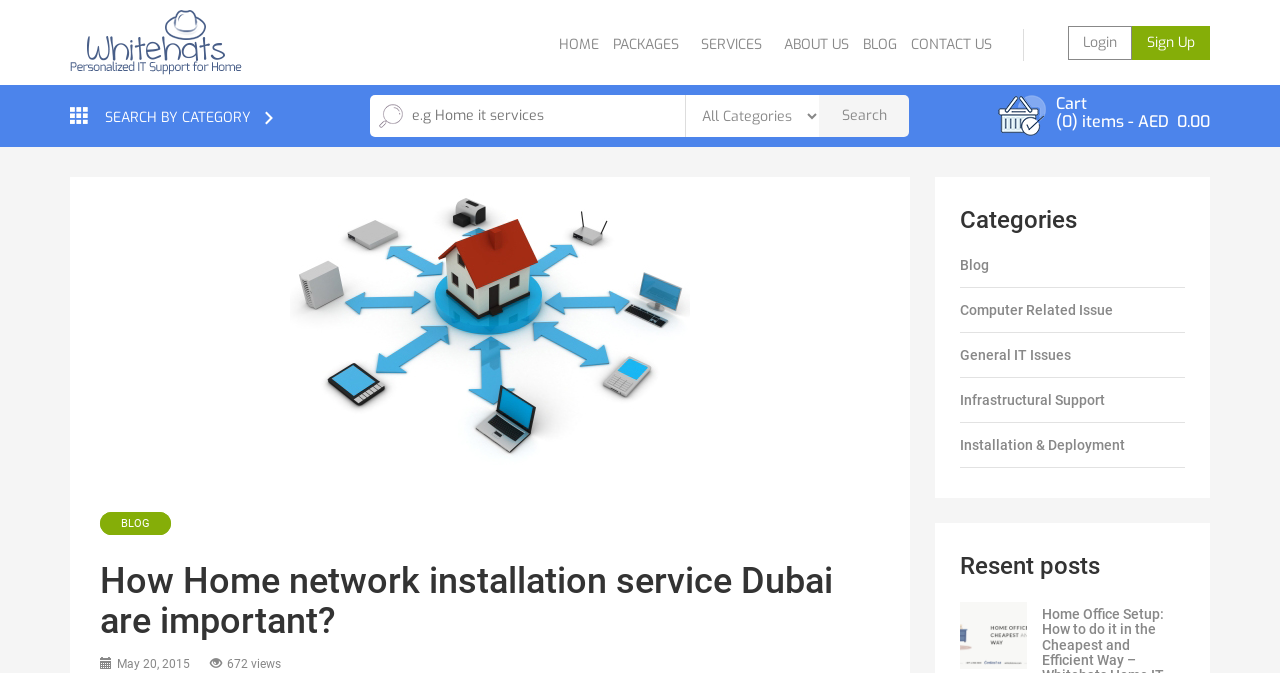What is the date of the blog post?
Look at the image and respond to the question as thoroughly as possible.

I looked at the bottom of the webpage, where I saw the date 'May 20, 2015' mentioned, which is the date of the blog post.